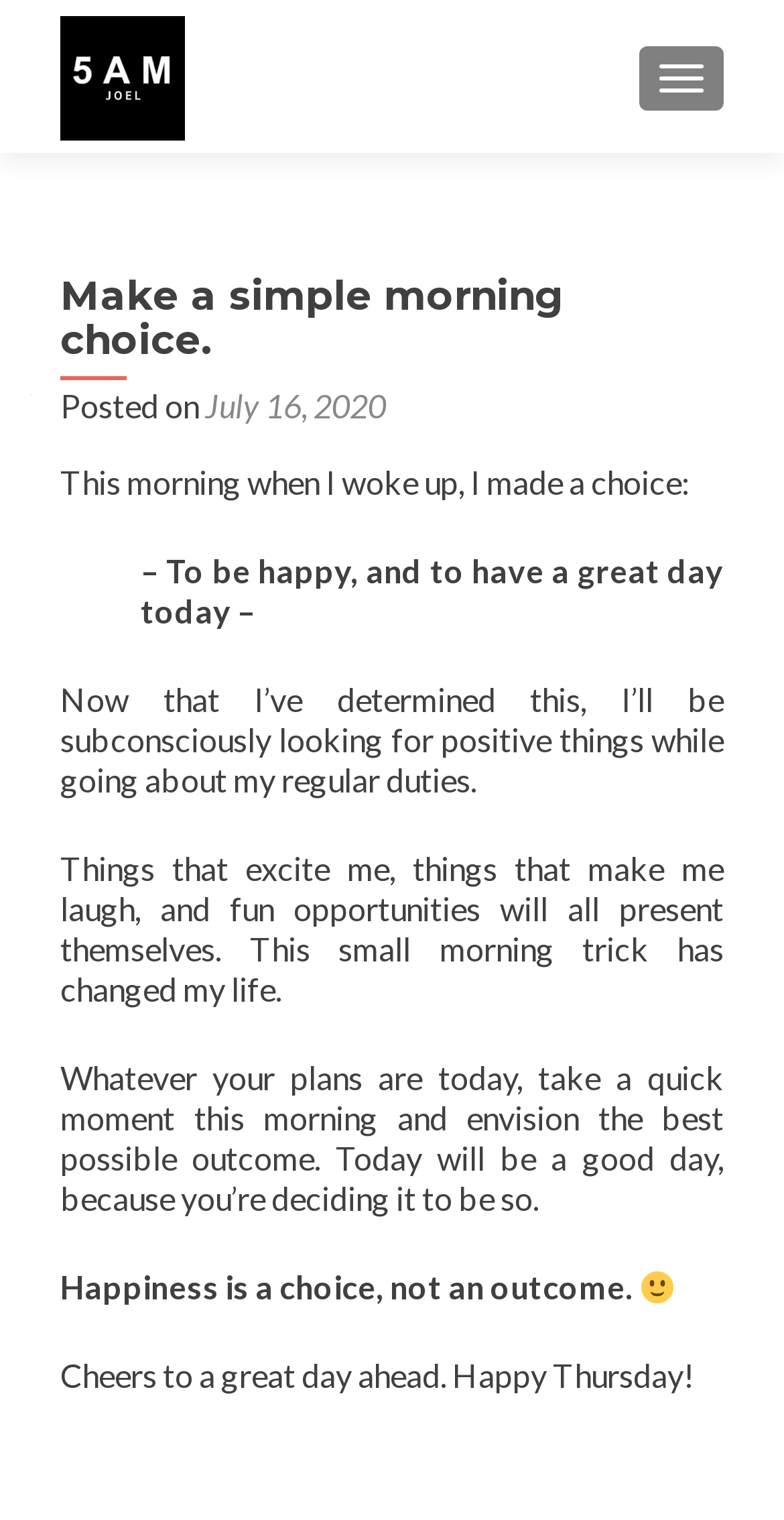Please determine and provide the text content of the webpage's heading.

Make a simple morning choice.